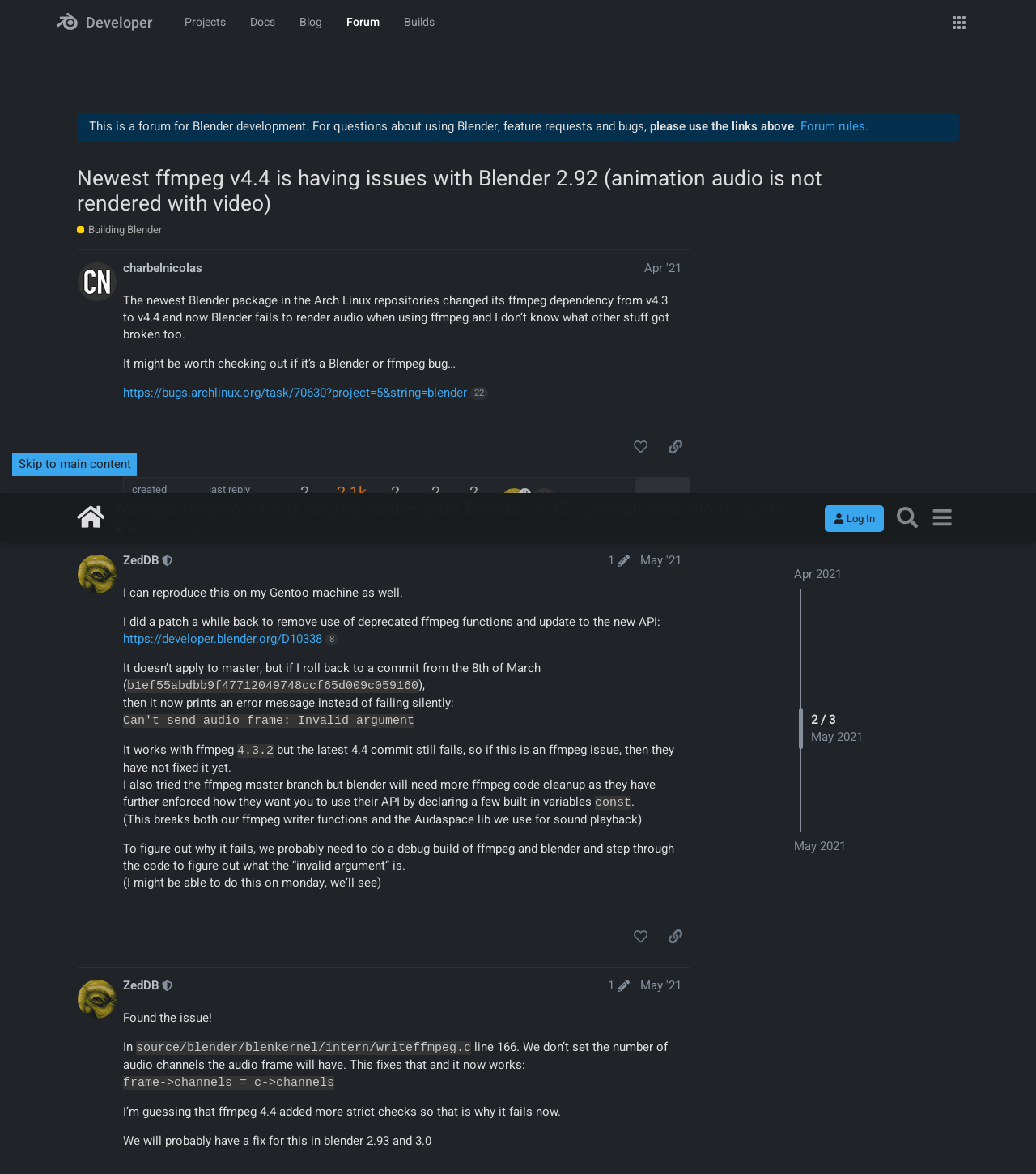Provide the bounding box coordinates of the HTML element described by the text: "title="like this post"".

[0.604, 0.366, 0.633, 0.39]